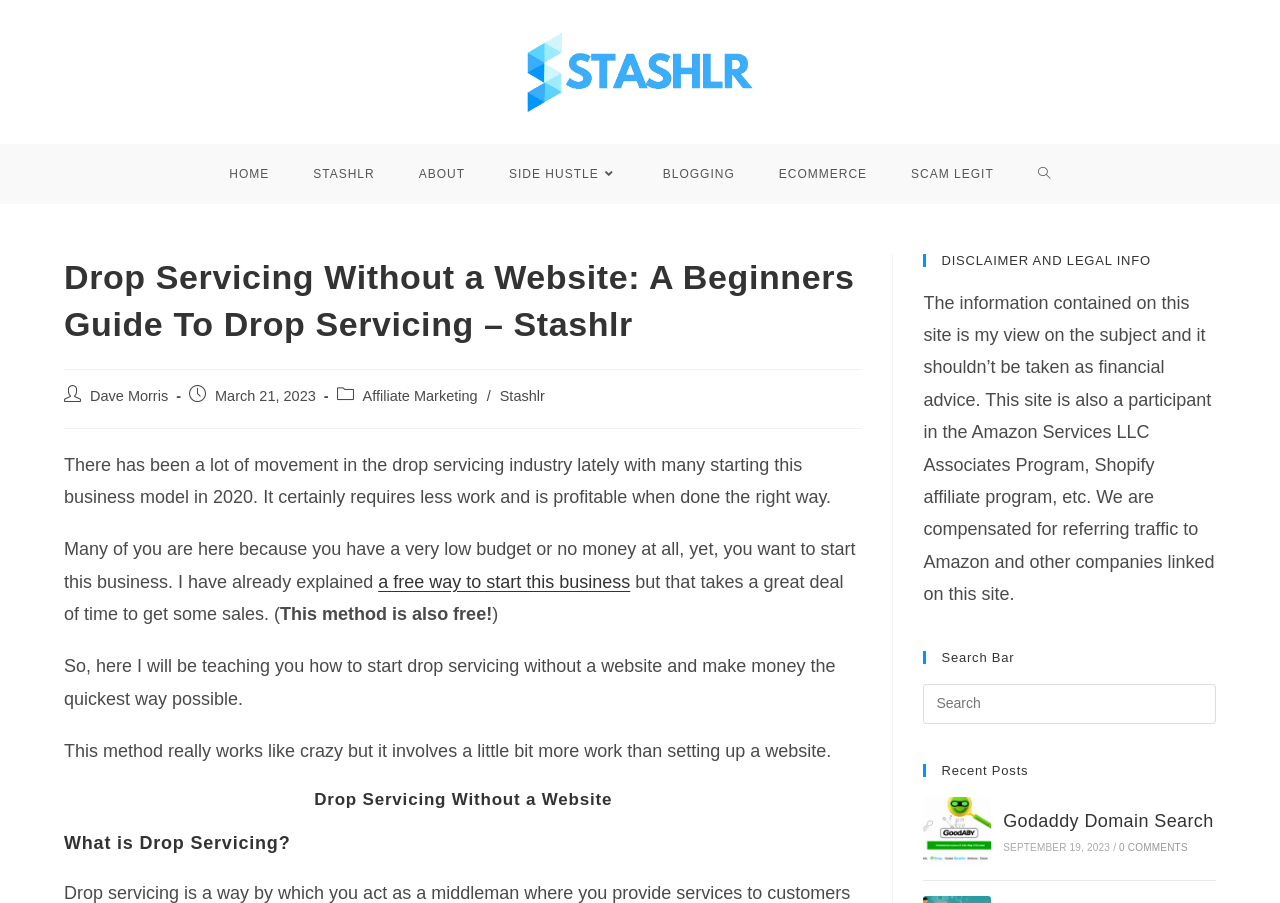Provide the bounding box for the UI element matching this description: "aria-label="Insert search query" name="s" placeholder="Search"".

[0.721, 0.757, 0.95, 0.801]